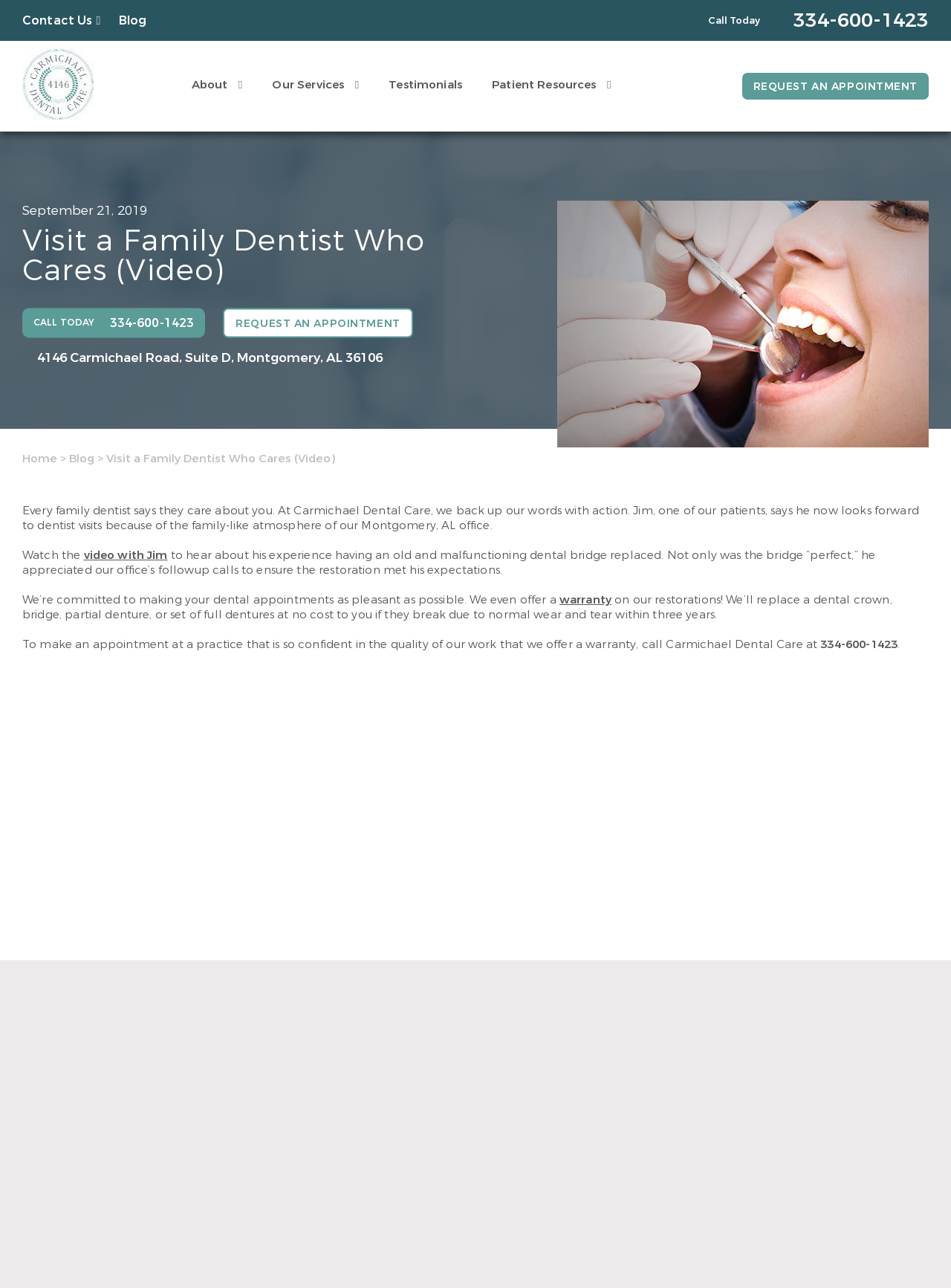Respond to the question below with a single word or phrase:
What is the atmosphere of Carmichael Dental Care's office?

Family-like